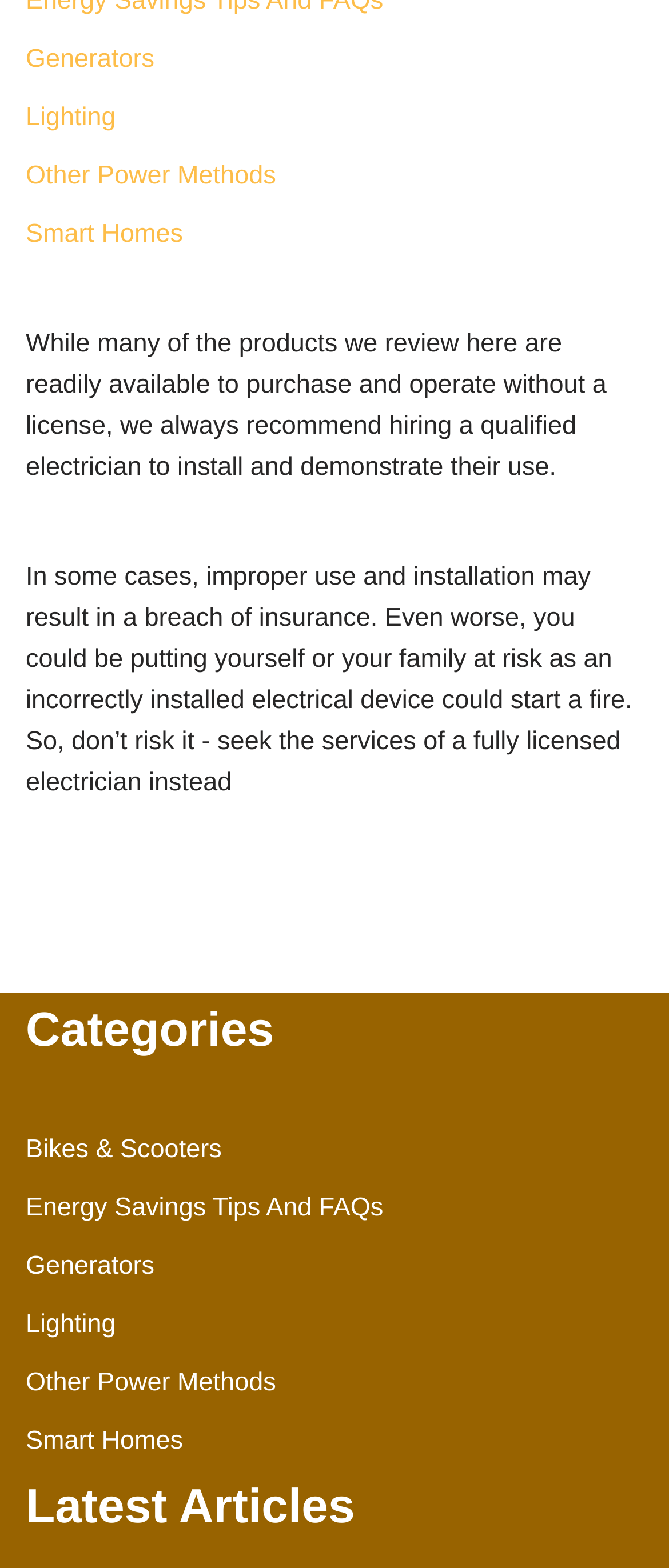Find the bounding box coordinates of the element's region that should be clicked in order to follow the given instruction: "Read the warning about electrical devices". The coordinates should consist of four float numbers between 0 and 1, i.e., [left, top, right, bottom].

[0.038, 0.21, 0.907, 0.307]